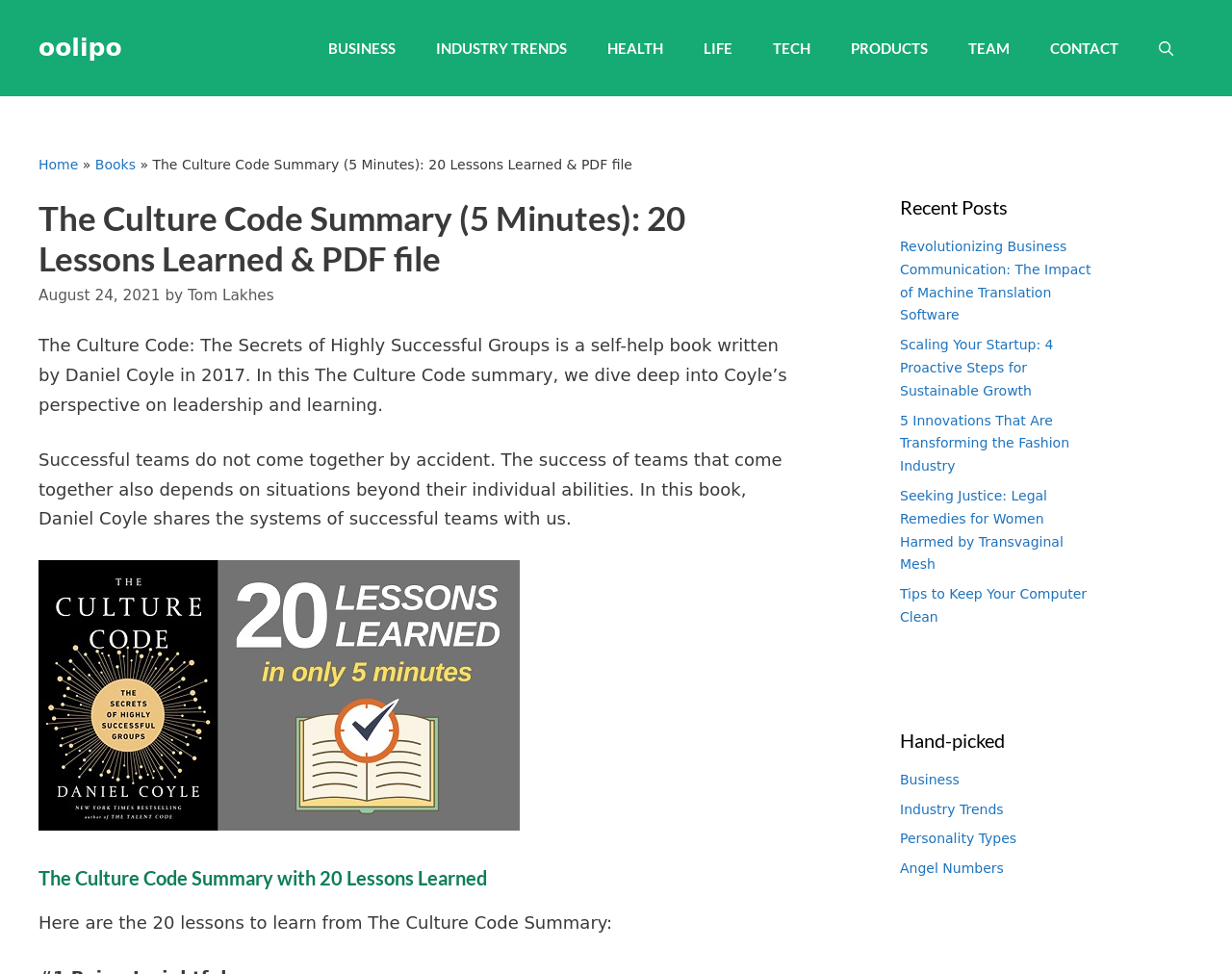Summarize the webpage comprehensively, mentioning all visible components.

This webpage is a summary of the book "The Culture Code" by Daniel Coyle, focusing on leadership and learning. At the top, there is a navigation bar with links to various categories such as "Business", "Industry Trends", "Health", "Life", "Tech", "Products", and "Team". On the right side of the navigation bar, there is a search bar link.

Below the navigation bar, there is a header section with a link to the "Home" page, followed by a breadcrumb trail indicating the current page. The main title of the page, "The Culture Code Summary (5 Minutes): 20 Lessons Learned & PDF file", is displayed prominently.

The main content of the page is divided into sections. The first section provides a brief introduction to the book, describing it as a self-help book that explores the secrets of highly successful groups. The second section summarizes the book's main idea, stating that successful teams do not come together by accident and that their success depends on various factors beyond individual abilities.

Below these sections, there is an image related to the book summary. Following the image, there is a heading that introduces the 20 lessons learned from the book, which are not explicitly listed on this page.

On the right side of the page, there are two complementary sections. The top section displays a list of recent posts, including links to articles on various topics such as business communication, startup growth, fashion industry innovations, and more. The bottom section is labeled "Hand-picked" and contains links to categories such as "Business", "Industry Trends", "Personality Types", and "Angel Numbers".